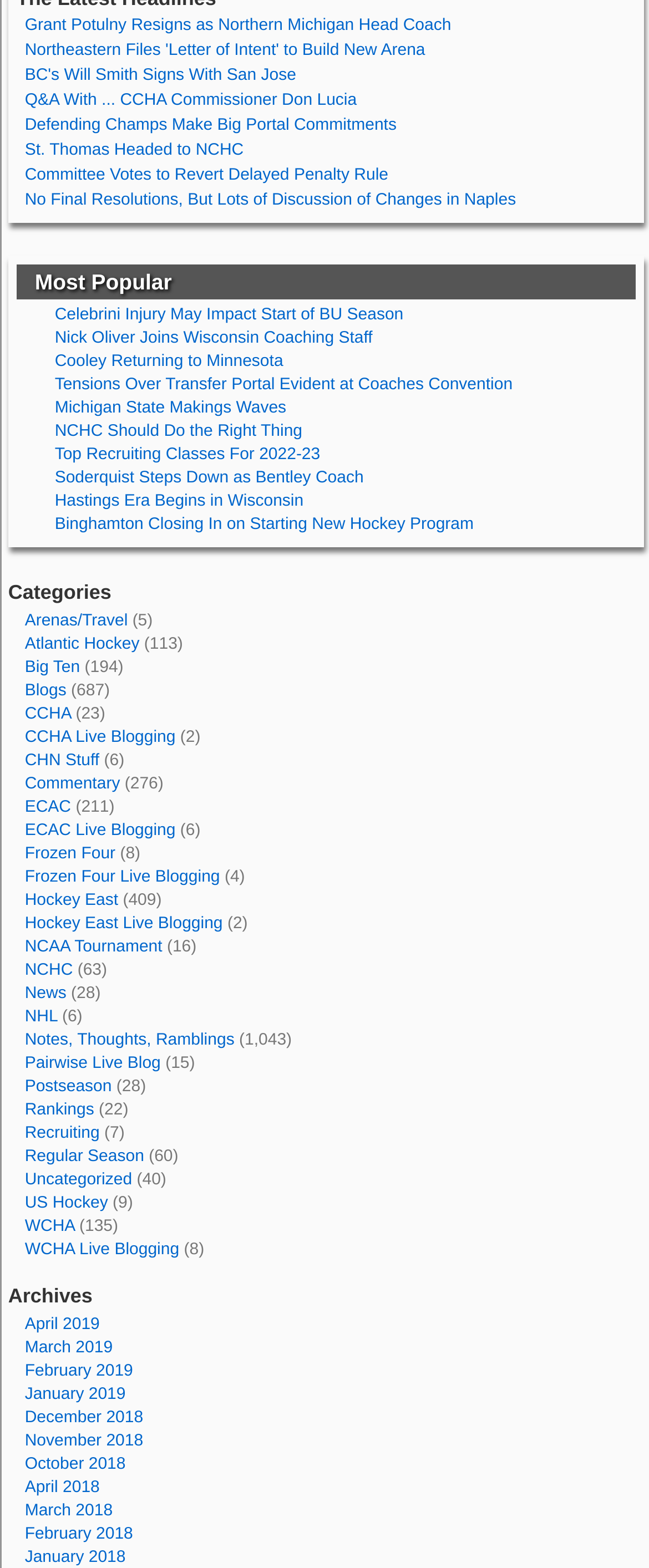Determine the bounding box coordinates of the clickable region to execute the instruction: "Read the 'Committee Votes to Revert Delayed Penalty Rule' article". The coordinates should be four float numbers between 0 and 1, denoted as [left, top, right, bottom].

[0.038, 0.106, 0.598, 0.118]